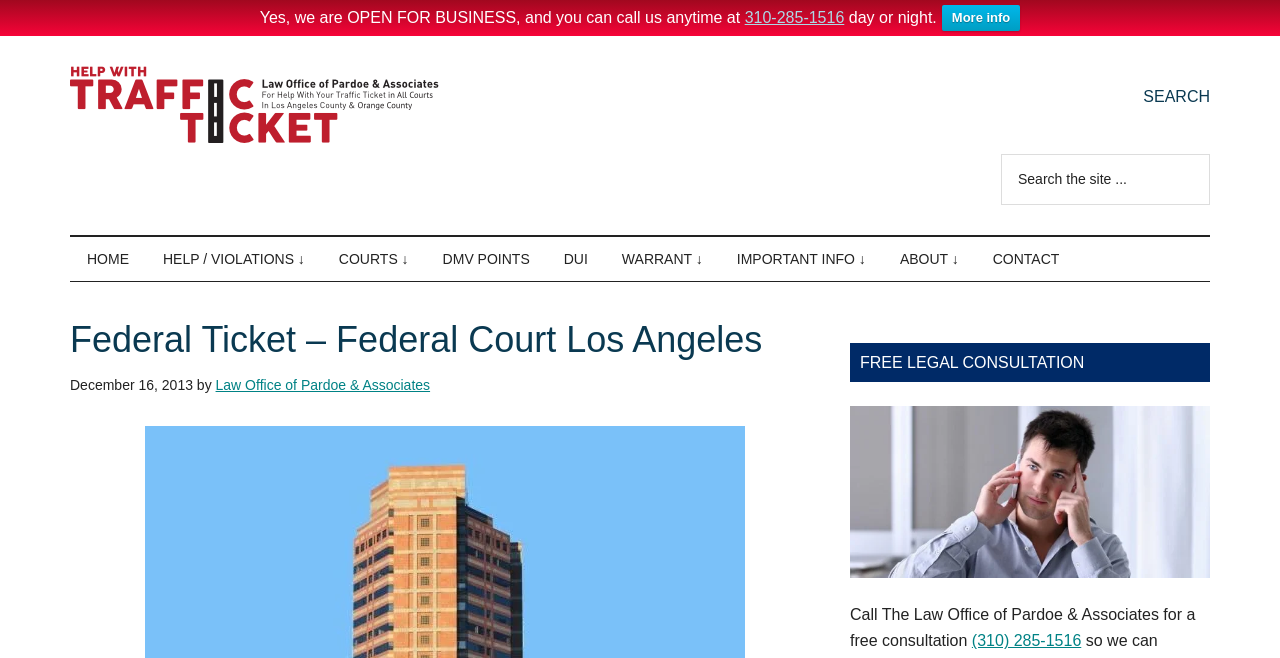Please indicate the bounding box coordinates for the clickable area to complete the following task: "Get a free legal consultation". The coordinates should be specified as four float numbers between 0 and 1, i.e., [left, top, right, bottom].

[0.664, 0.617, 0.945, 0.879]